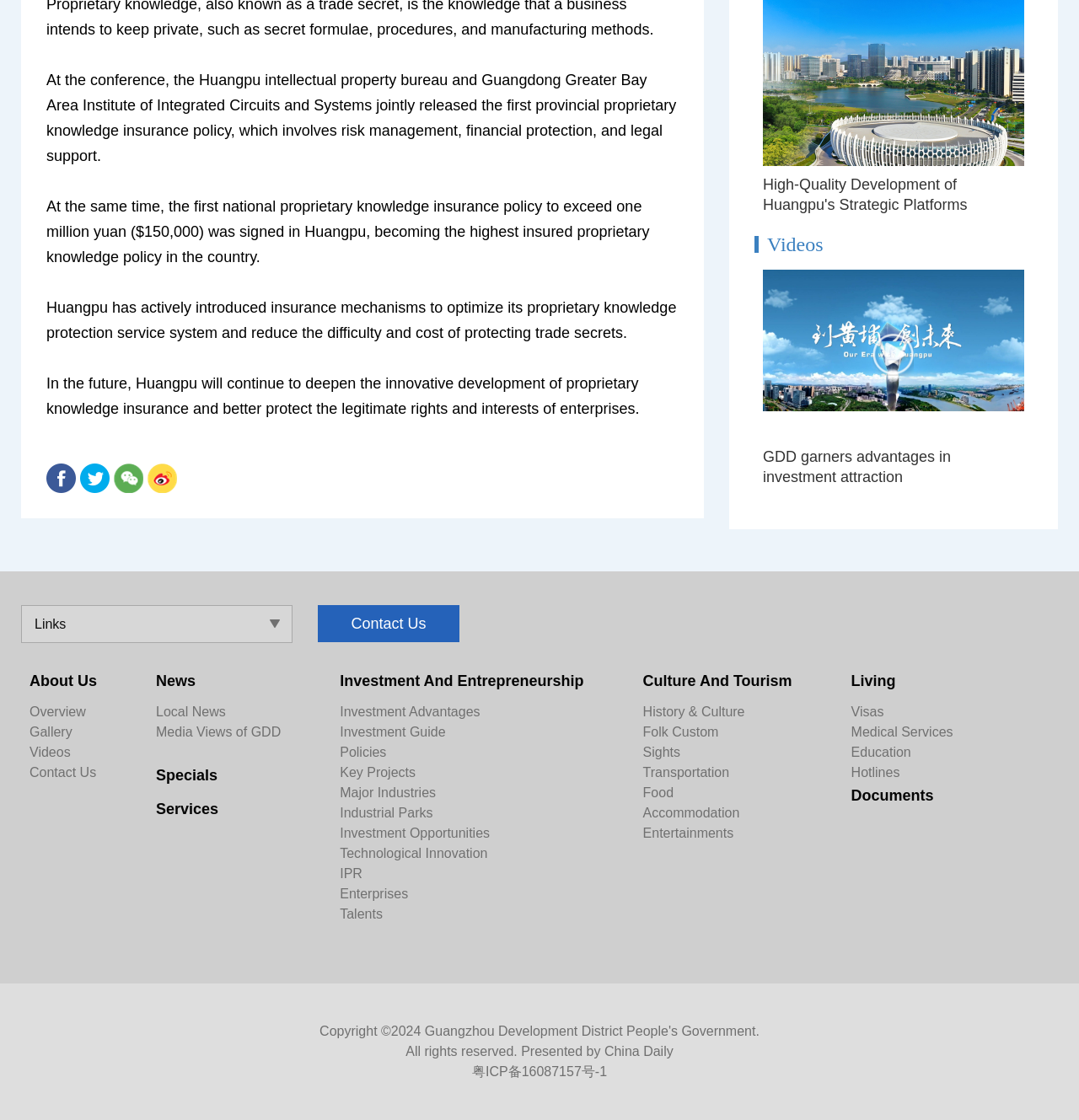Calculate the bounding box coordinates for the UI element based on the following description: "Media Views of GDD". Ensure the coordinates are four float numbers between 0 and 1, i.e., [left, top, right, bottom].

[0.145, 0.647, 0.26, 0.66]